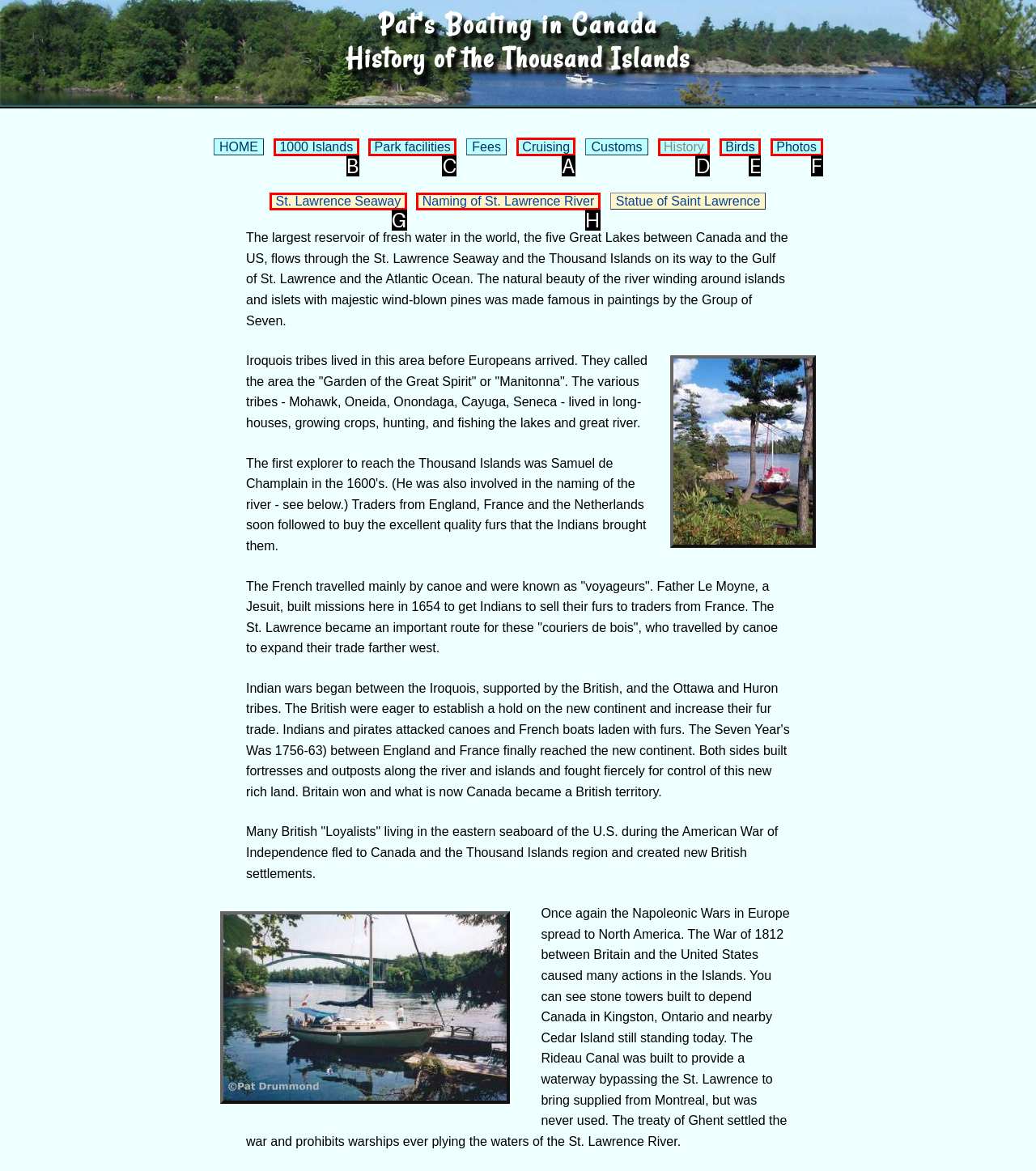Indicate which HTML element you need to click to complete the task: Click on the 'Cruising' link. Provide the letter of the selected option directly.

A